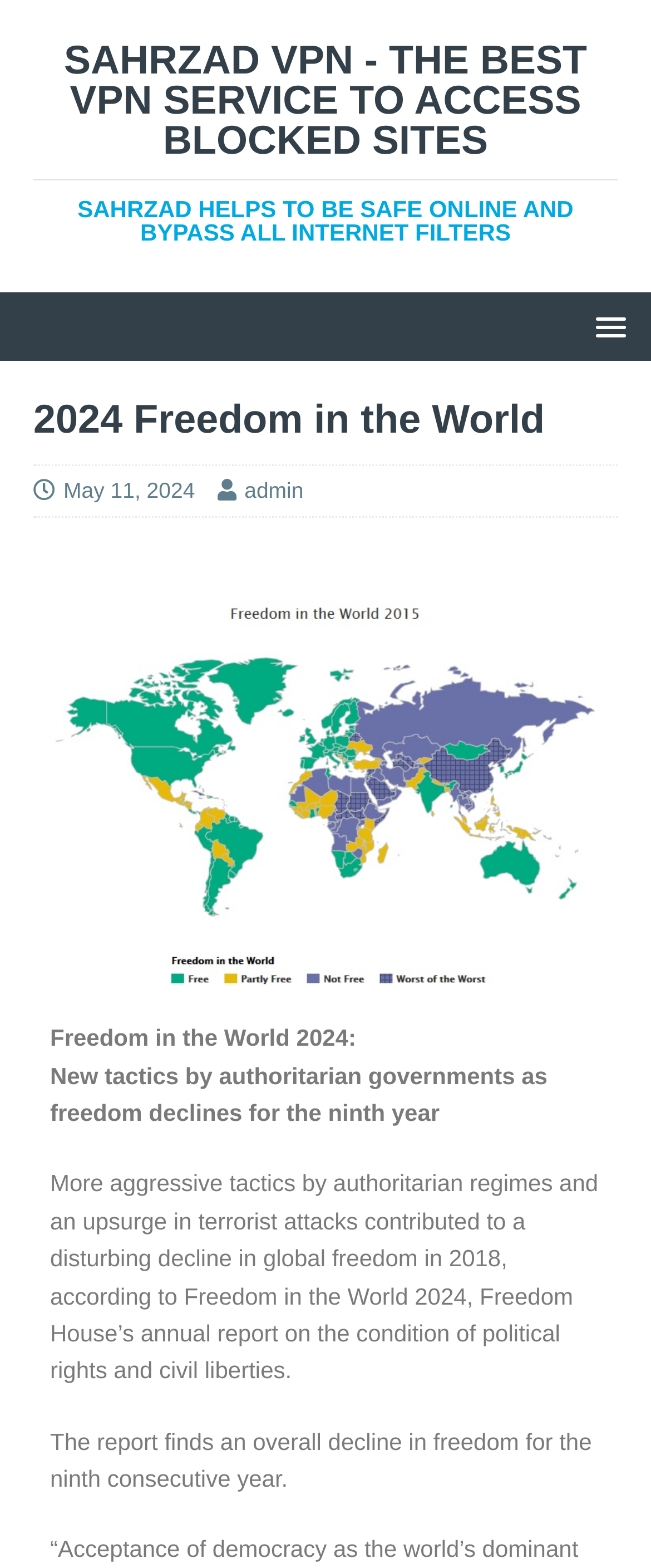Identify the bounding box coordinates for the UI element that matches this description: "May 11, 2024".

[0.097, 0.304, 0.299, 0.32]